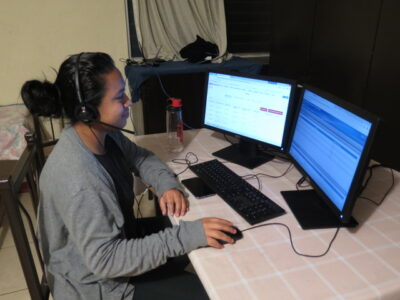Generate an in-depth description of the image you see.

In a cozy and modern workspace, Dalia is engaged in a focused task, working diligently at a desk equipped with dual monitors. She wears a headset, suggesting she's engaged in a virtual communication or learning session. The screens display information that implies she is likely involved in a project or study that requires multitasking and attention to detail. The room is subtly illuminated, highlighting her concentration as she navigates through her work, indicative of her readiness for professional challenges. The scene captures the essence of modern educational practices in a home environment, showcasing Dalia's commitment to her growth as she prepares for future opportunities.